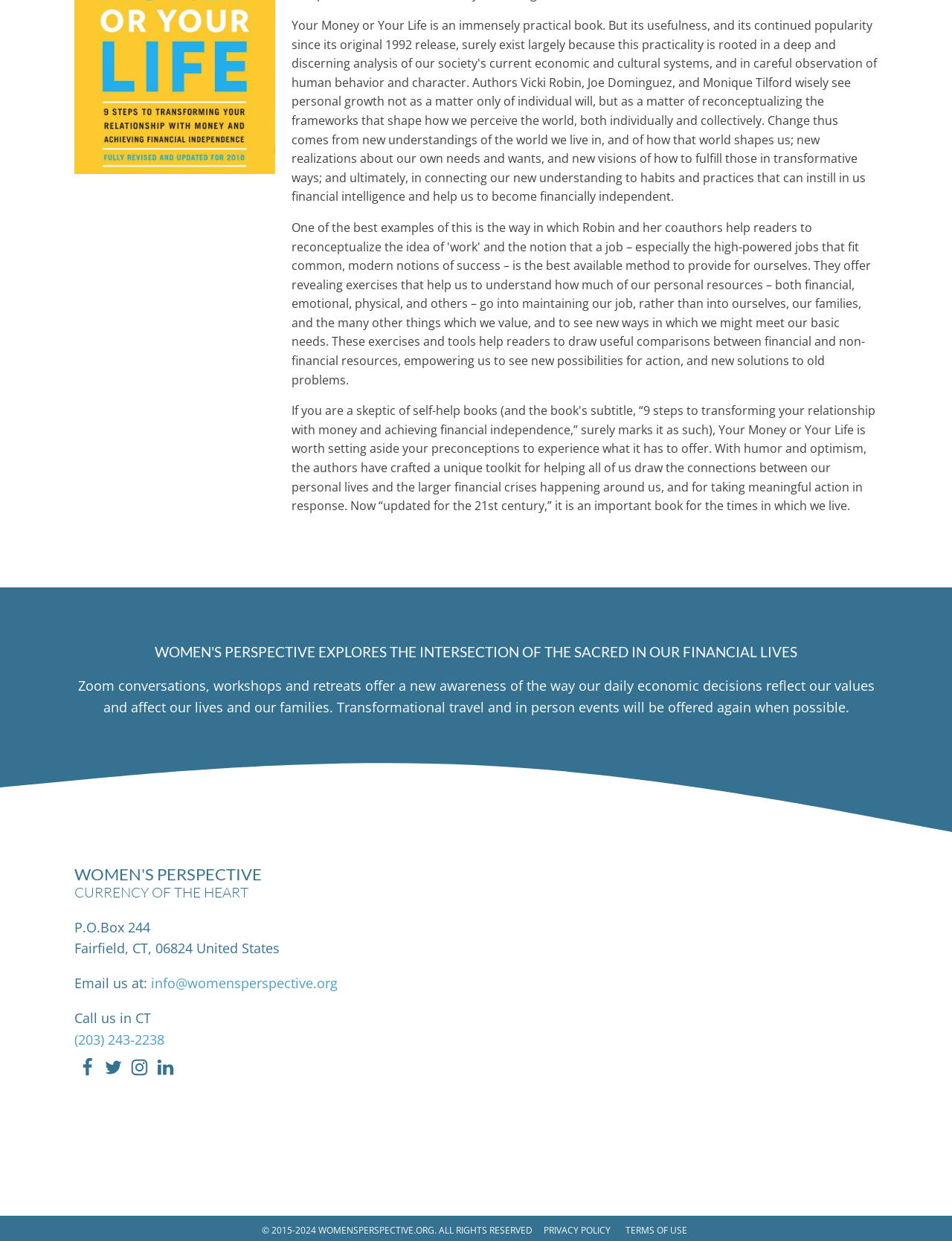What is the name of the organization?
Based on the image, please offer an in-depth response to the question.

I found the name of the organization by looking at the heading element with the text 'WOMEN'S PERSPECTIVE' which appears multiple times on the page.